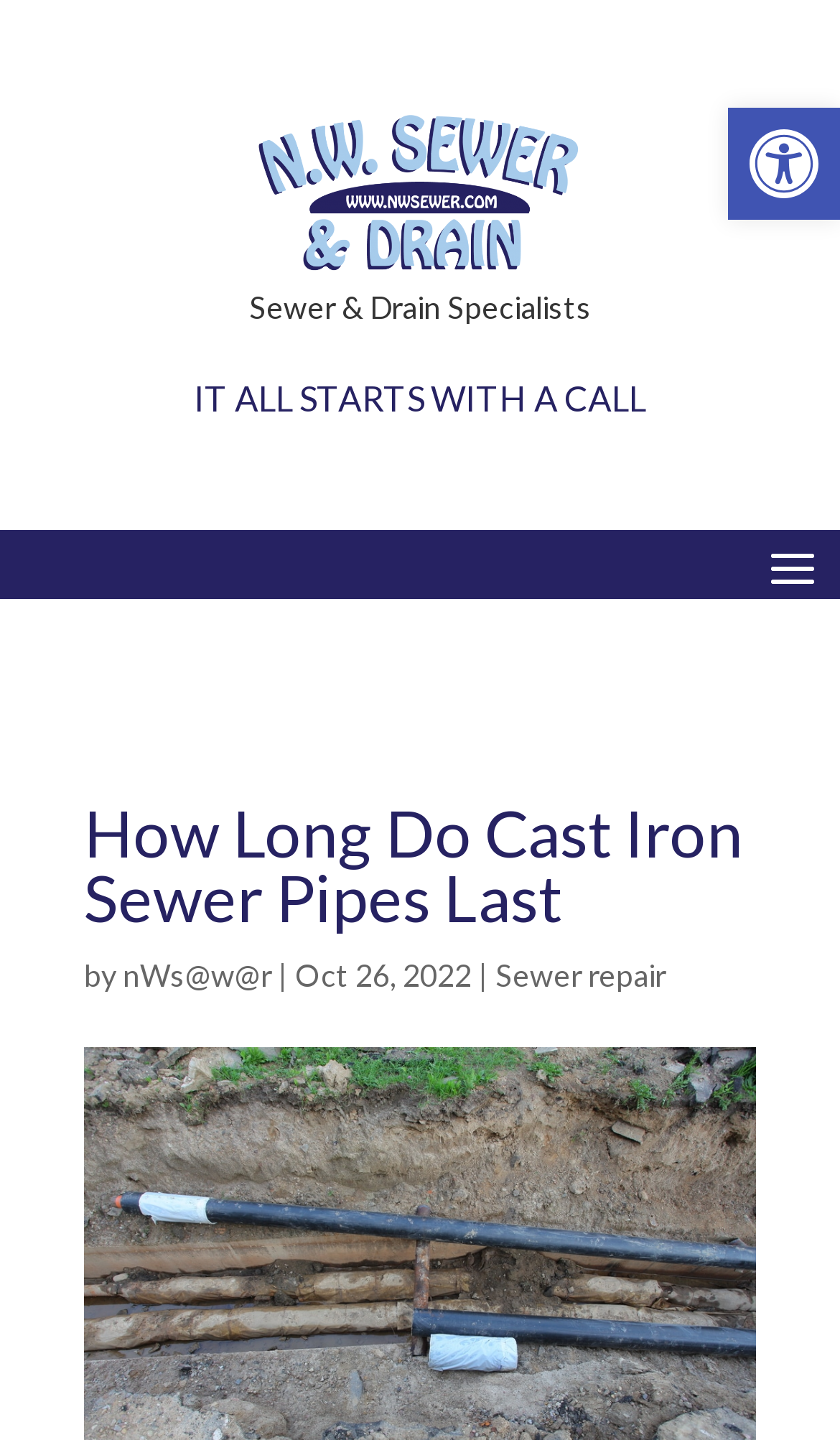What is the related topic to sewer pipes?
Using the image, provide a detailed and thorough answer to the question.

I found the related topic by looking at the section with the heading 'How Long Do Cast Iron Sewer Pipes Last' and finding the link with the text 'Sewer repair'.